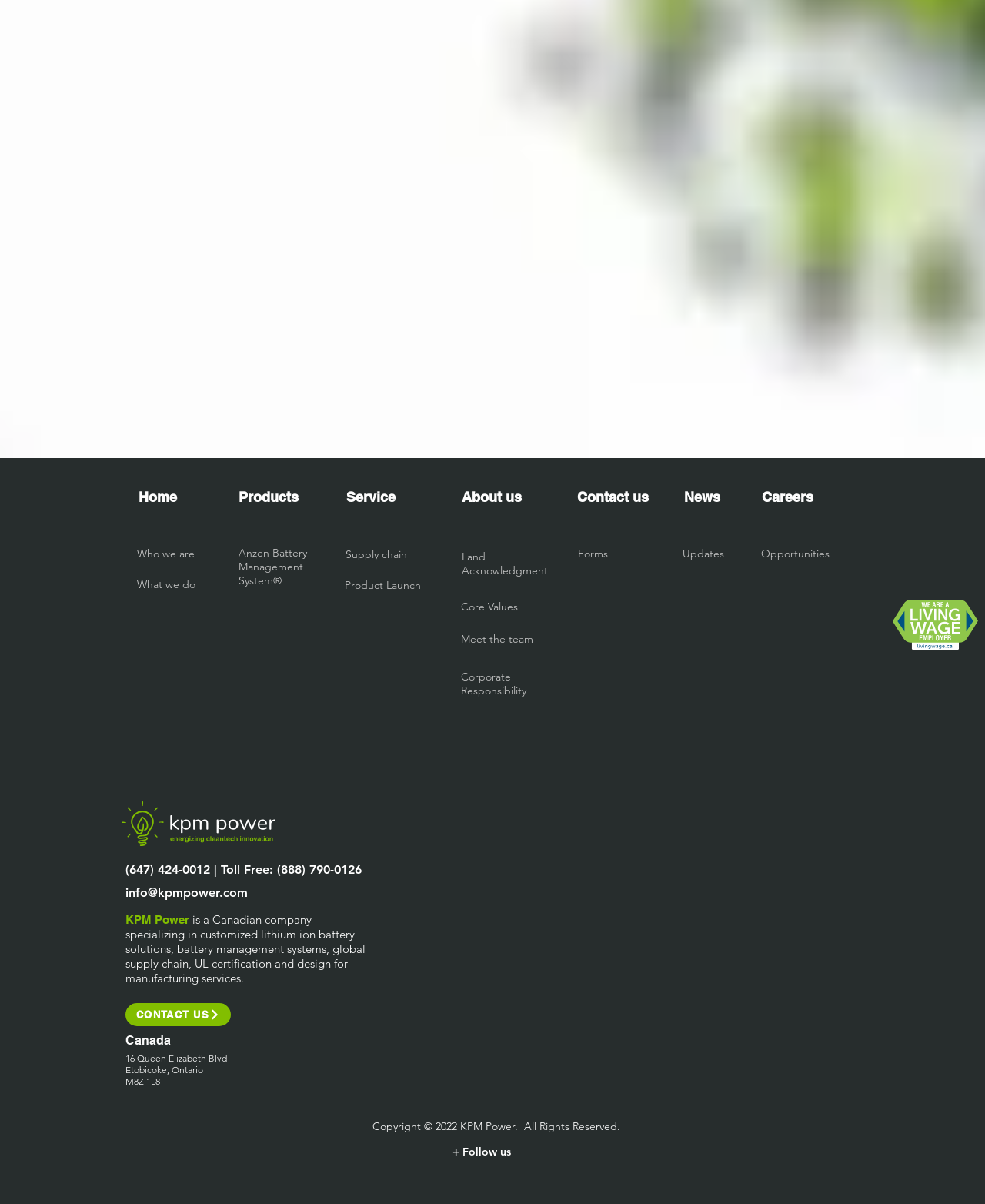Show me the bounding box coordinates of the clickable region to achieve the task as per the instruction: "Click Contact us".

[0.586, 0.407, 0.659, 0.419]